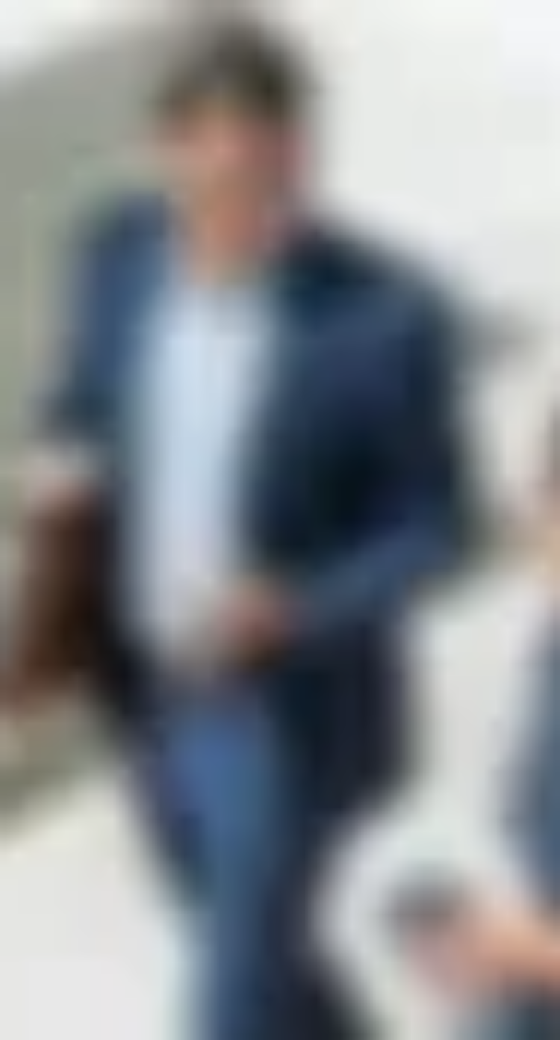What is the individual doing with their smartphone?
Carefully analyze the image and provide a detailed answer to the question.

The individual is holding a smartphone in their other hand, indicating that they are using it to check emails, messages, or perform other tasks, which is a common aspect of modern lifestyle and professionalism.